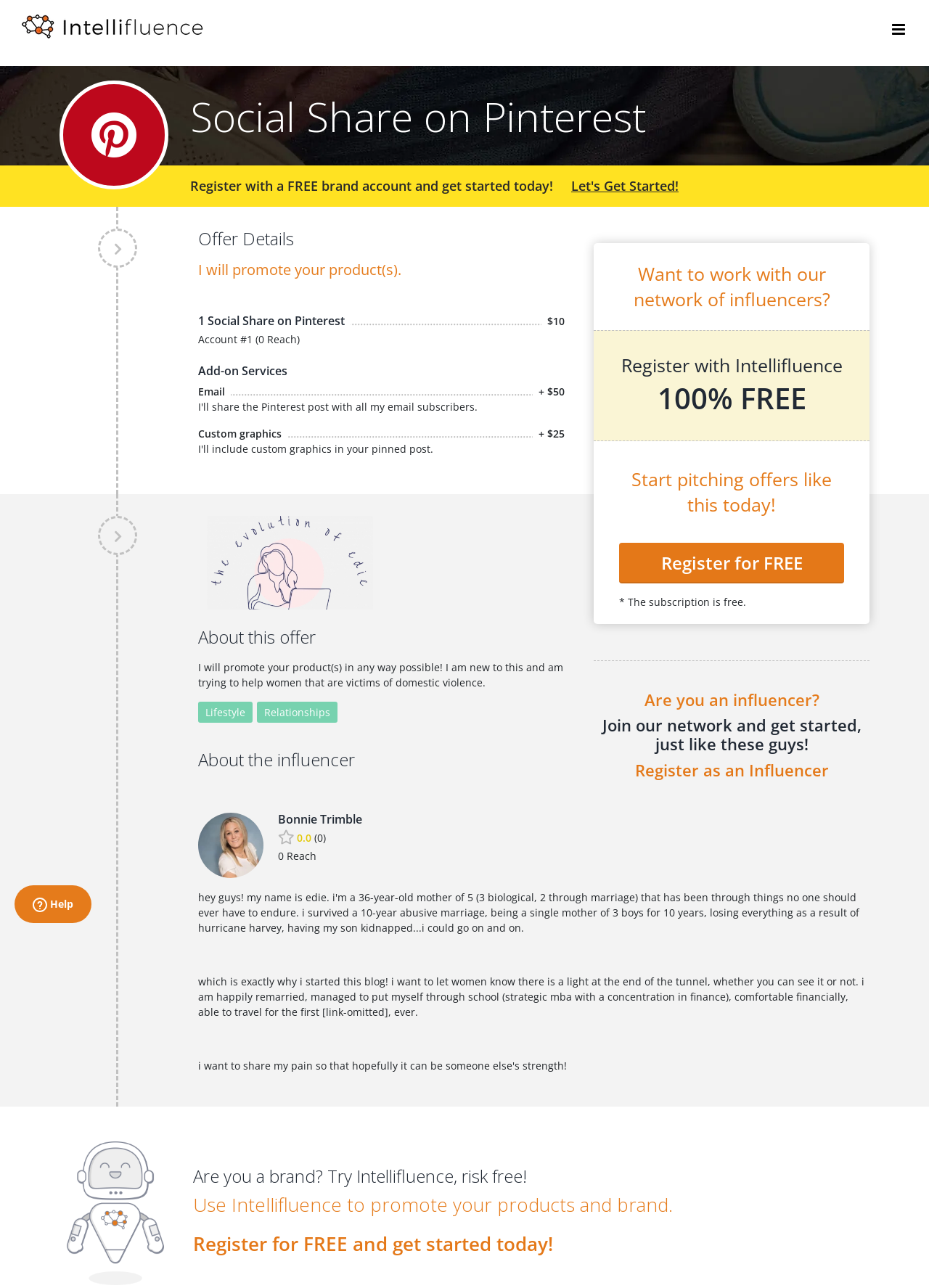Please determine the bounding box coordinates of the section I need to click to accomplish this instruction: "Register for FREE".

[0.666, 0.422, 0.909, 0.453]